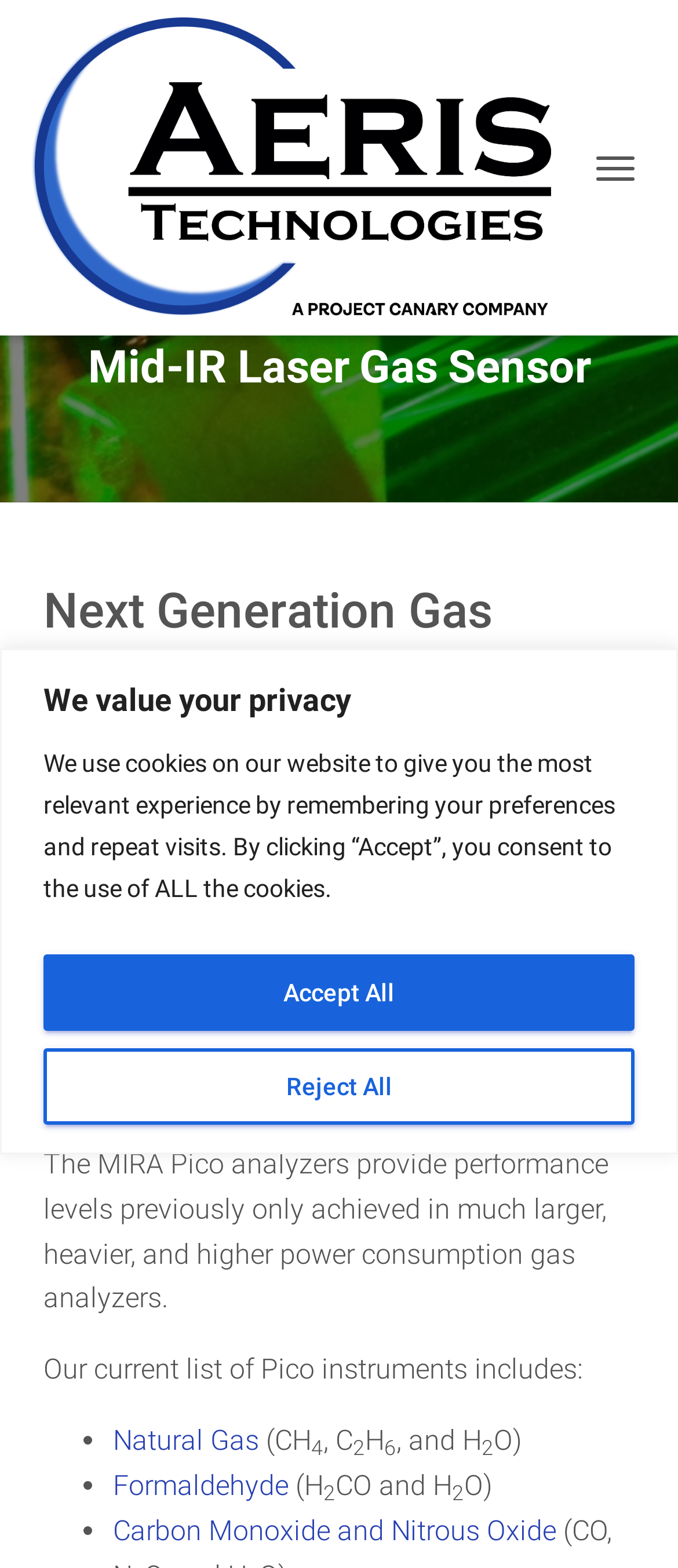What is the advantage of MIRA Pico analyzers?
Carefully analyze the image and provide a thorough answer to the question.

The advantage of MIRA Pico analyzers can be inferred from the text 'The MIRA Pico analyzers provide performance levels previously only achieved in much larger, heavier, and higher power consumption gas analyzers.' which suggests that they are portable and have high performance.